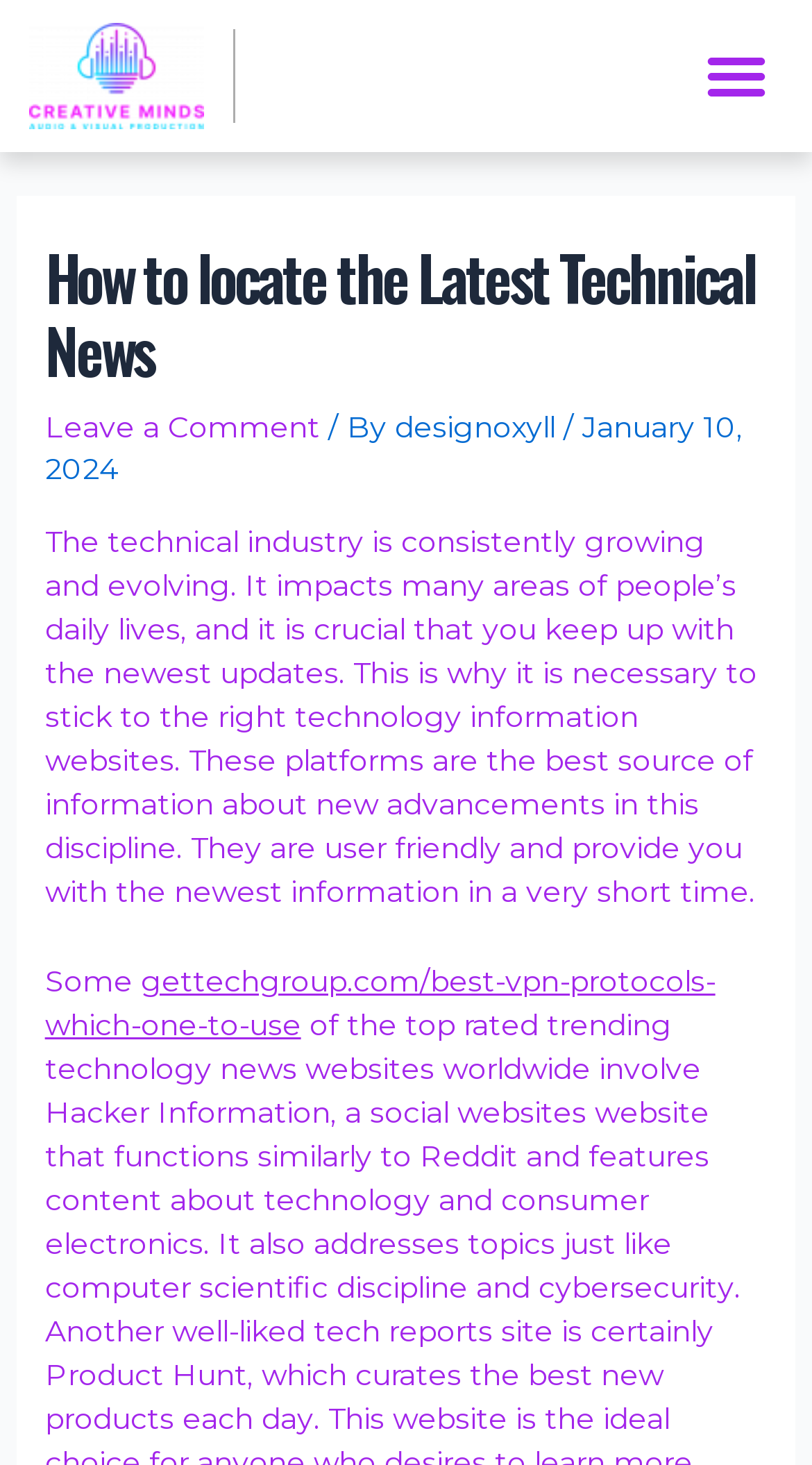Locate the UI element described as follows: "Leave a Comment". Return the bounding box coordinates as four float numbers between 0 and 1 in the order [left, top, right, bottom].

[0.055, 0.279, 0.394, 0.304]